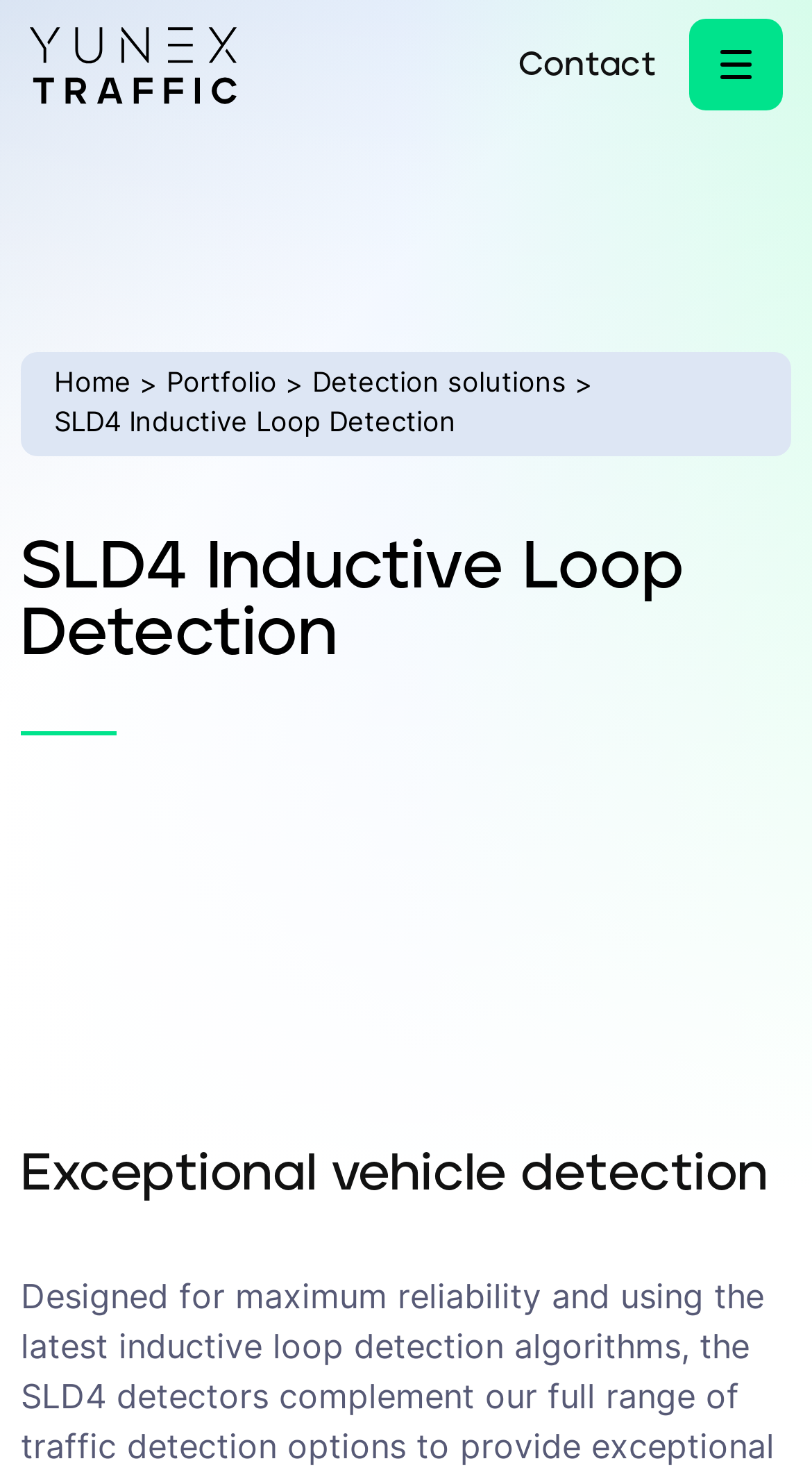Give a detailed account of the webpage, highlighting key information.

The webpage is about the SLD4 Inductive Loop Detection system, a traffic detection solution. At the top left corner, there is a link to "Yunex Traffic" accompanied by an image with the same name. On the top right corner, there is a button to "Open navigation". 

Below the top section, there is a navigation menu with links to "Home", "Portfolio", and "Detection solutions", separated by static text ">" symbols. The title "SLD4 Inductive Loop Detection" is prominently displayed in the middle of the page, with a smaller subtitle "Exceptional vehicle detection" located towards the bottom of the page. 

On the top middle section, there is a link to "Contact". The overall layout is organized, with clear headings and concise text, making it easy to navigate and understand the content.